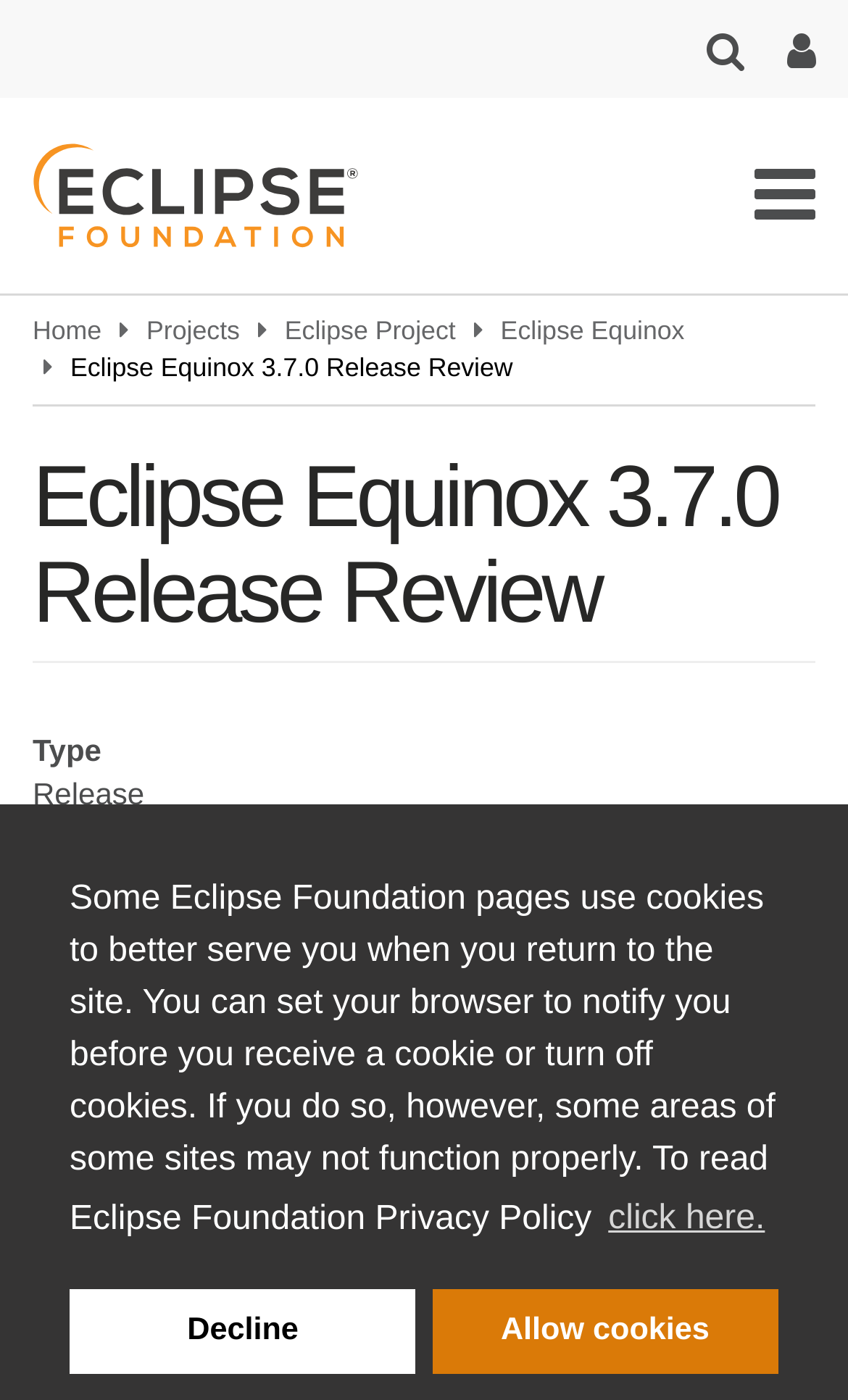What is the state of the Eclipse Equinox 3.7.0 Release Review?
Provide an in-depth and detailed explanation in response to the question.

I found the answer by looking at the 'State' section of the webpage, which is located below the 'Eclipse Equinox 3.7.0 Release Review' heading. The text 'Successful' is displayed next to the 'State' label, indicating the state of the review.